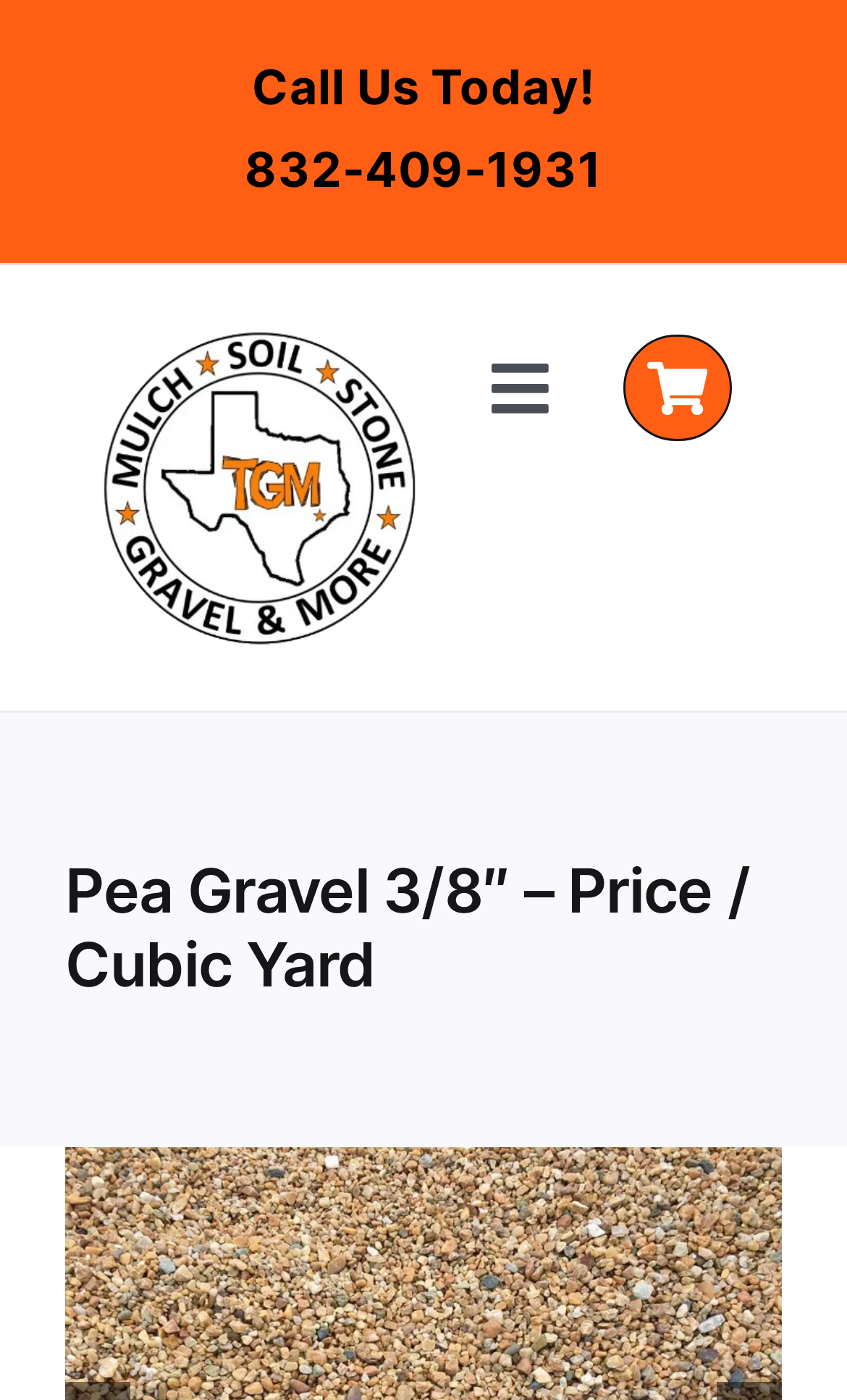What is the purpose of pea gravel?
Analyze the image and provide a thorough answer to the question.

I inferred the purpose of pea gravel by understanding the context of the webpage, which is about selling pea gravel, and recalling the meta description that mentions pea gravel is excellent for gravel walkways.